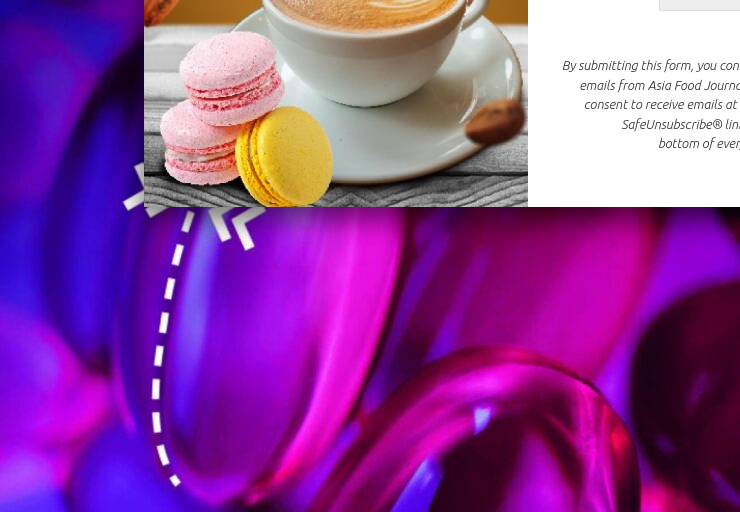Analyze the image and provide a detailed caption.

This vibrant image features an inviting scene of a latte in a sleek white cup, topped with an artistic foam design, suggesting warmth and comfort. Beside the cup, colorful macarons—a delicate treat—are displayed in hues of pink, yellow, and cream, enhancing the visual appeal with their playful colors and textures. The backdrop features a mesmerizing swirl of purple and pink, creating a dynamic and lively atmosphere. This composition perfectly captures the essence of indulgence, making it an ideal representation for a piece highlighting culinary delights or trends. The caption also includes a note at the bottom, emphasizing the call to action for audience engagement with the Asia Food Journal newsletter, inviting readers to stay updated on industry insights.